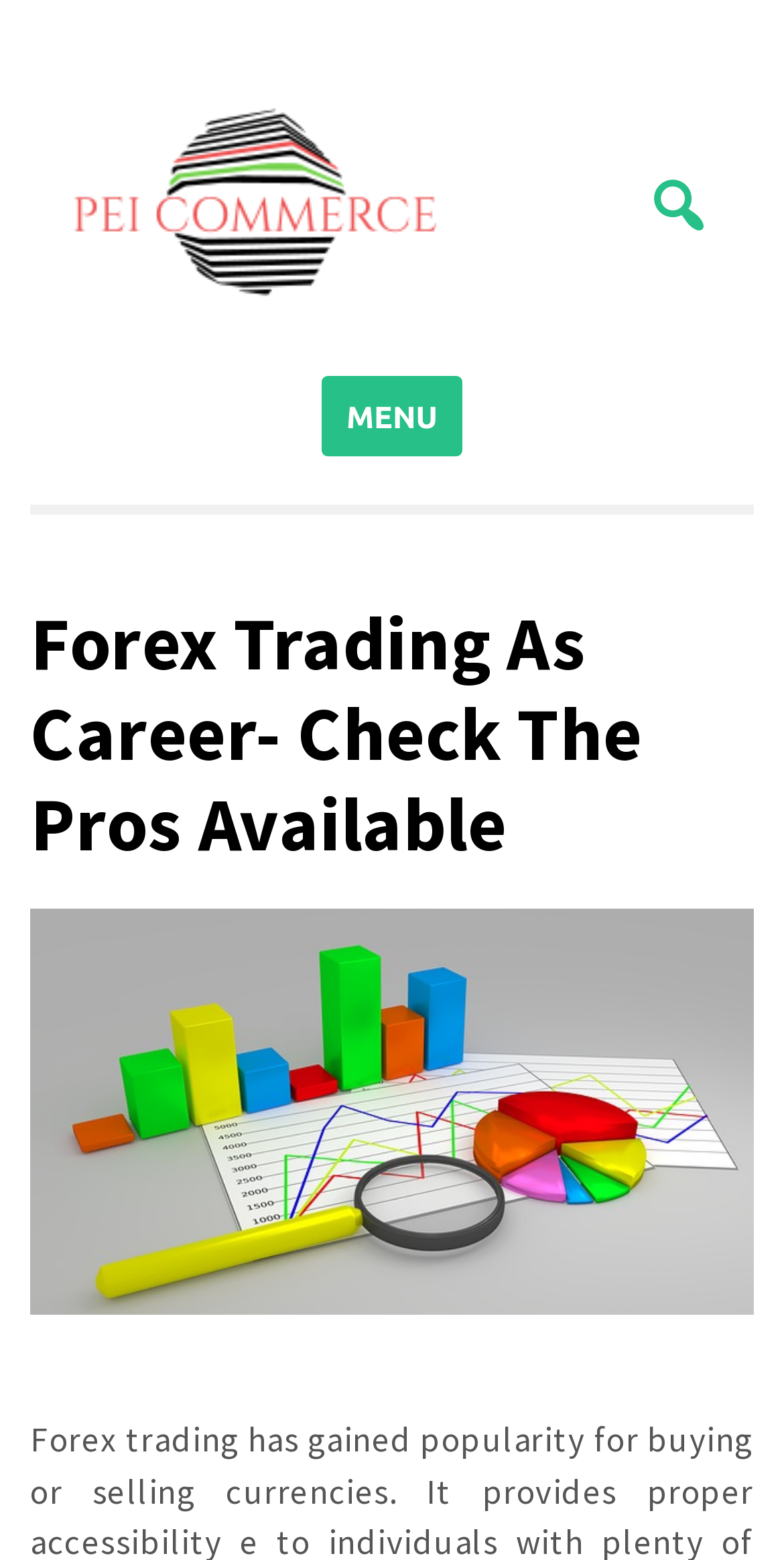Using the details in the image, give a detailed response to the question below:
What is the purpose of the button with a magnifying glass icon?

The button with a magnifying glass icon is likely a search button, as it is accompanied by the text 'Search for:' and has a input field next to it.